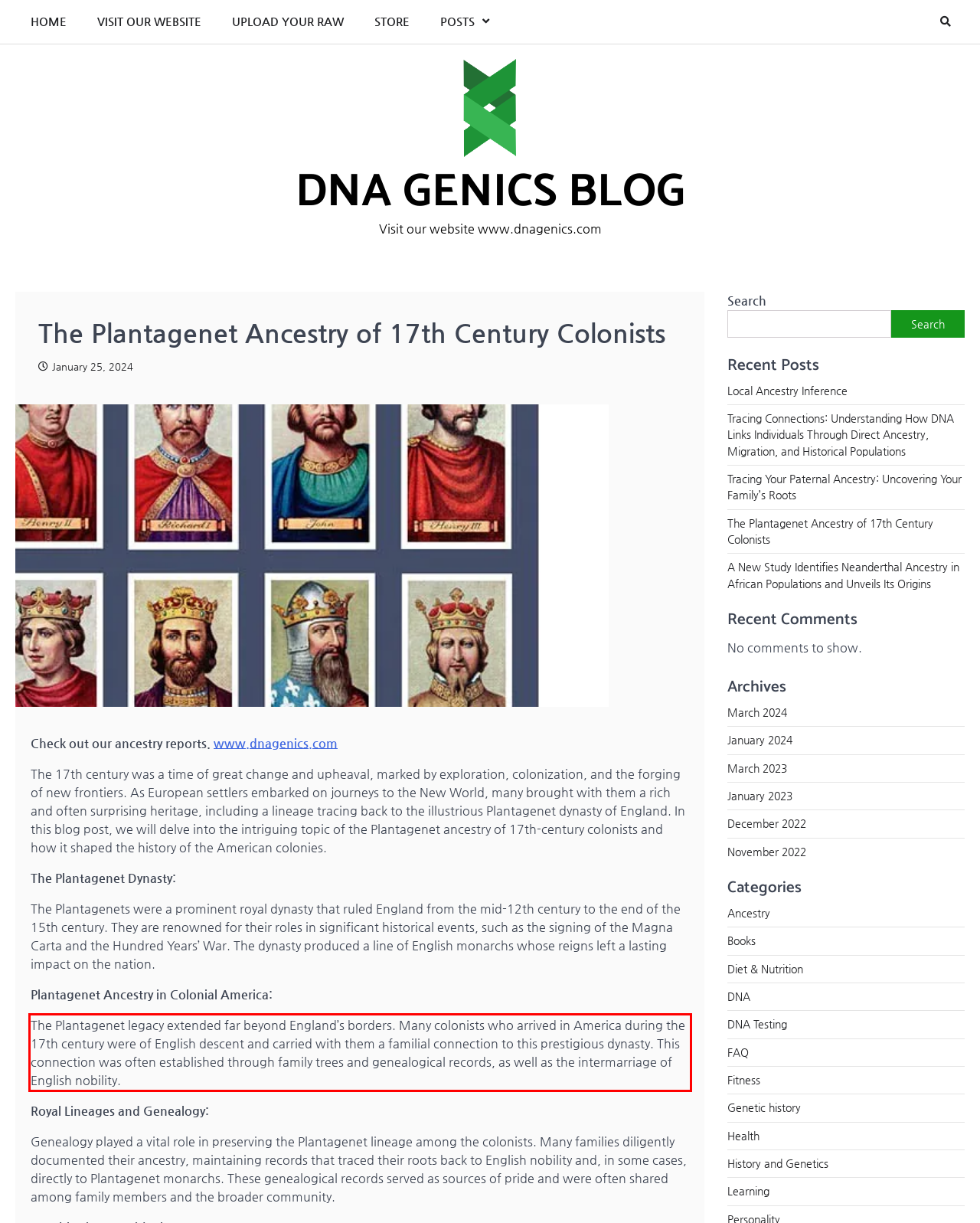Using the provided screenshot of a webpage, recognize and generate the text found within the red rectangle bounding box.

The Plantagenet legacy extended far beyond England’s borders. Many colonists who arrived in America during the 17th century were of English descent and carried with them a familial connection to this prestigious dynasty. This connection was often established through family trees and genealogical records, as well as the intermarriage of English nobility.